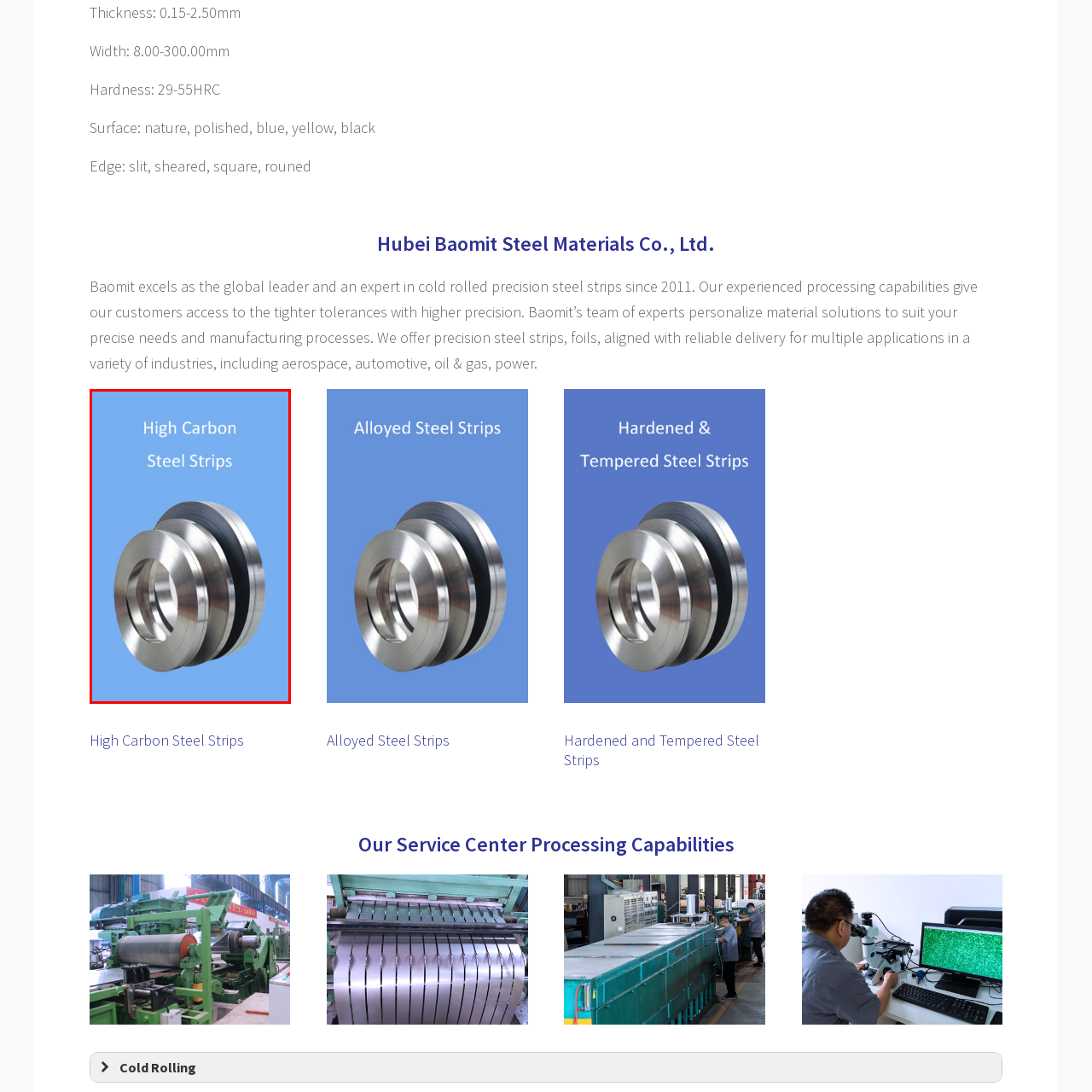Inspect the image outlined in red and answer succinctly: What is the color of the backdrop?

Calming blue